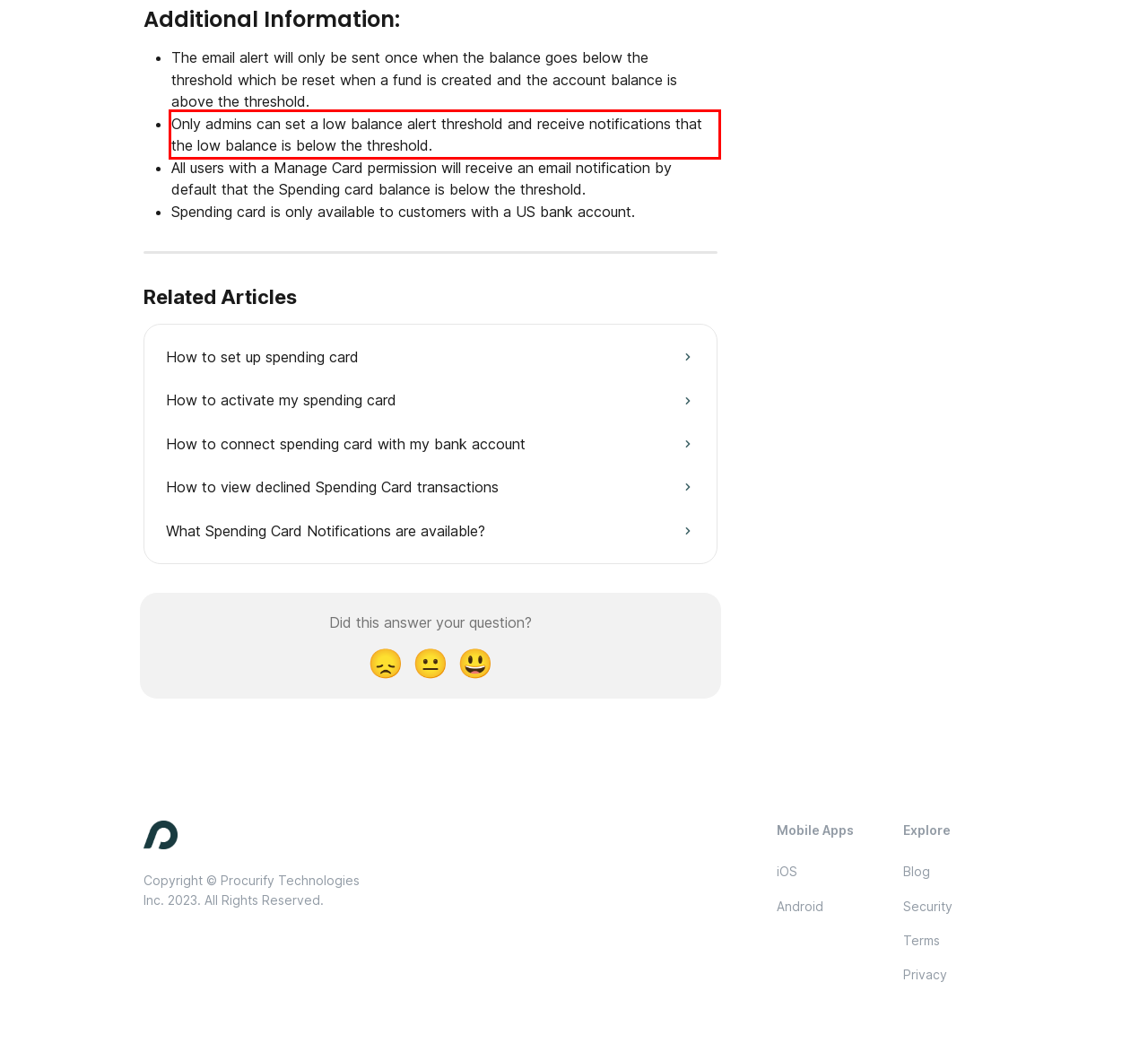Given the screenshot of a webpage, identify the red rectangle bounding box and recognize the text content inside it, generating the extracted text.

Only admins can set a low balance alert threshold and receive notifications that the low balance is below the threshold.